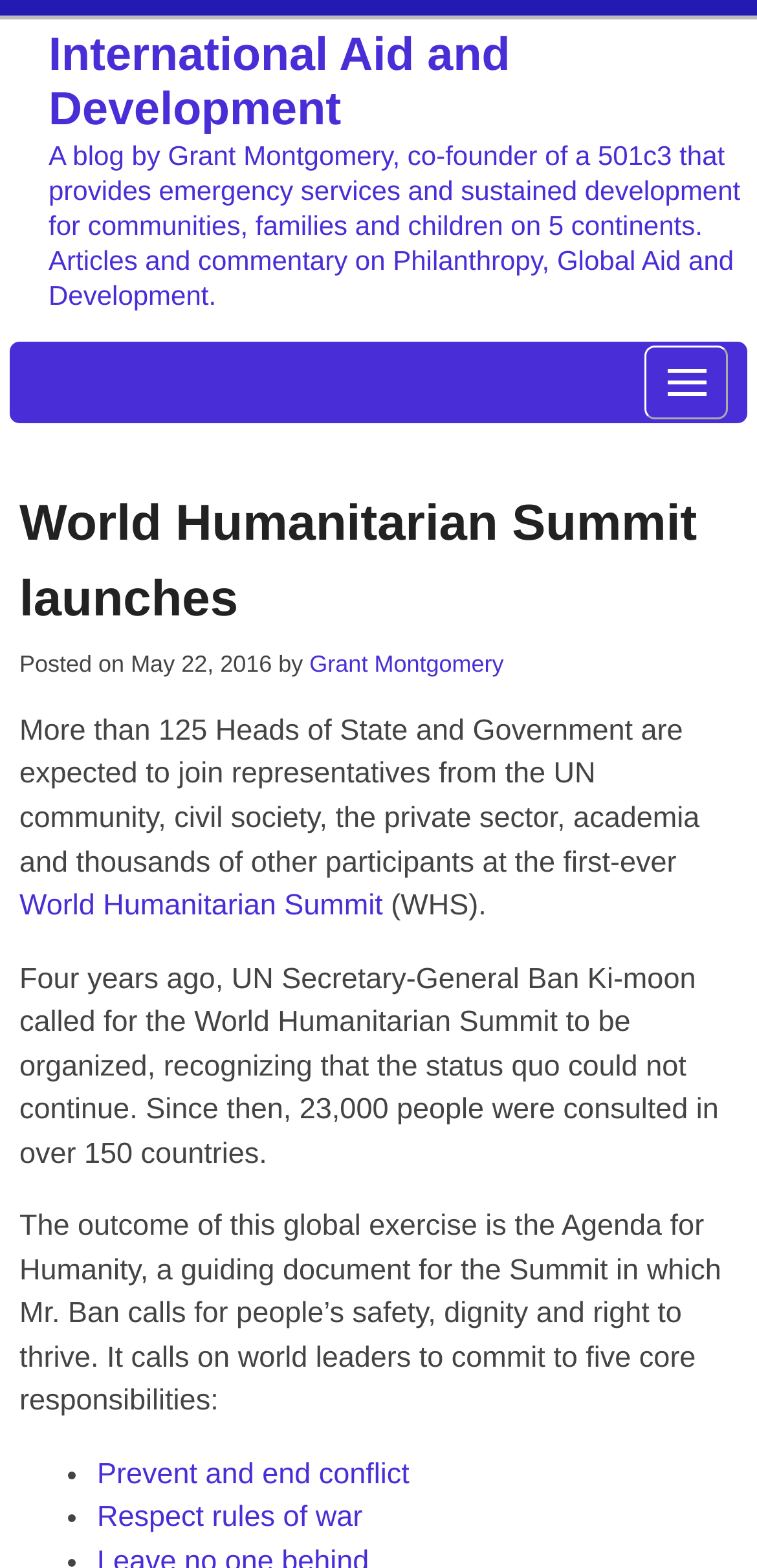What is the name of the blog author? Please answer the question using a single word or phrase based on the image.

Grant Montgomery